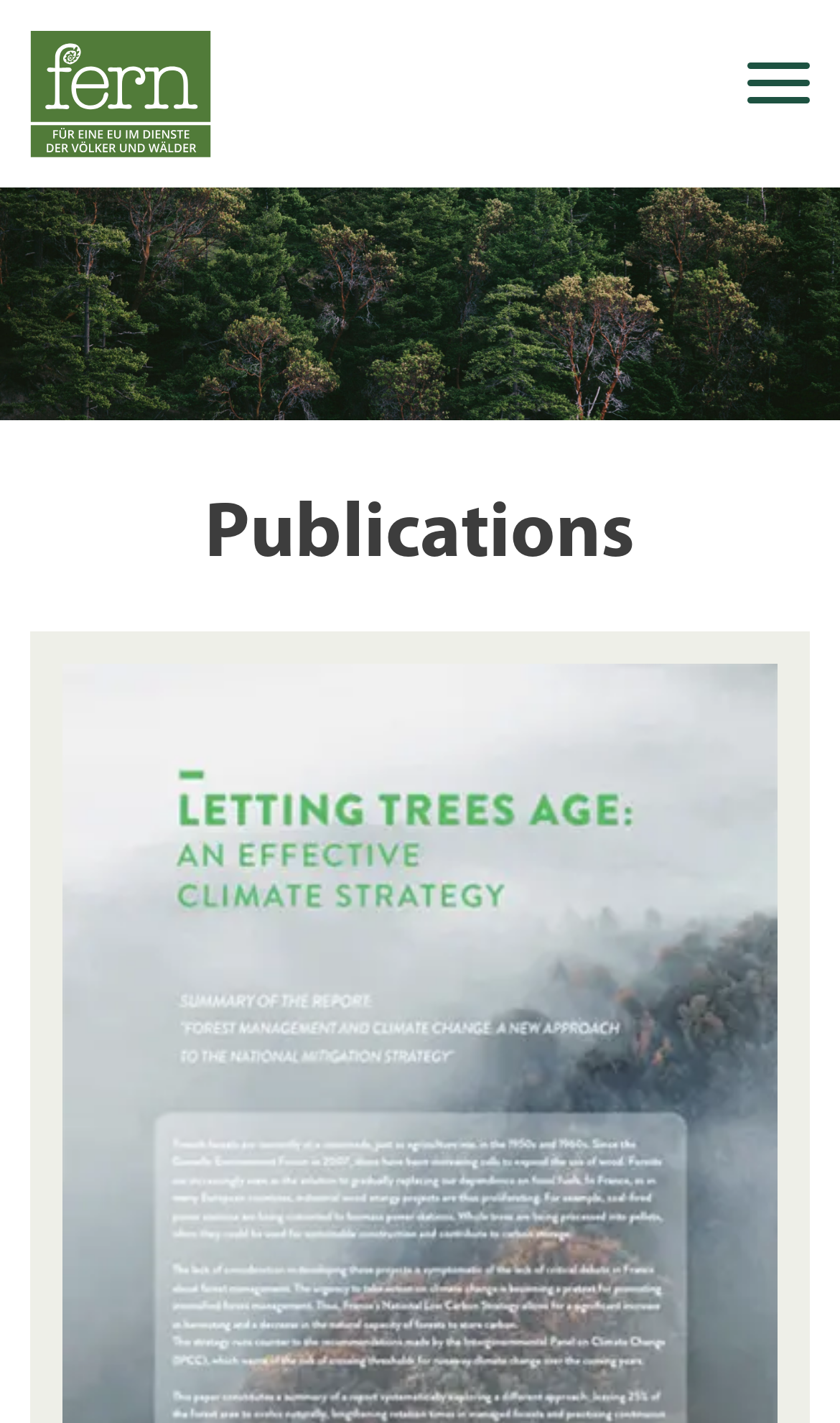Kindly determine the bounding box coordinates for the clickable area to achieve the given instruction: "go back to main menu".

[0.074, 0.432, 0.284, 0.449]